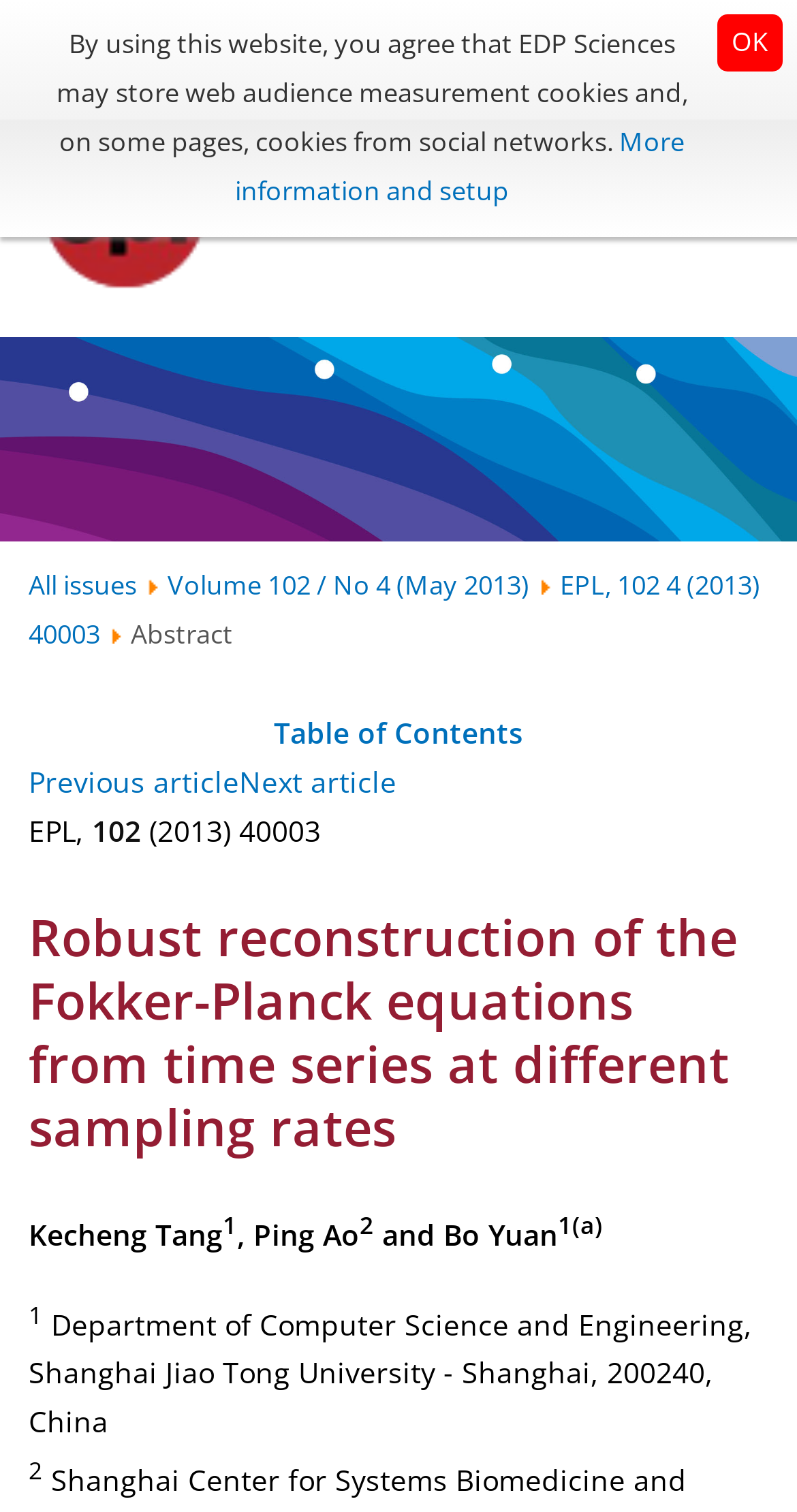Identify the bounding box coordinates of the element that should be clicked to fulfill this task: "Share the post". The coordinates should be provided as four float numbers between 0 and 1, i.e., [left, top, right, bottom].

None